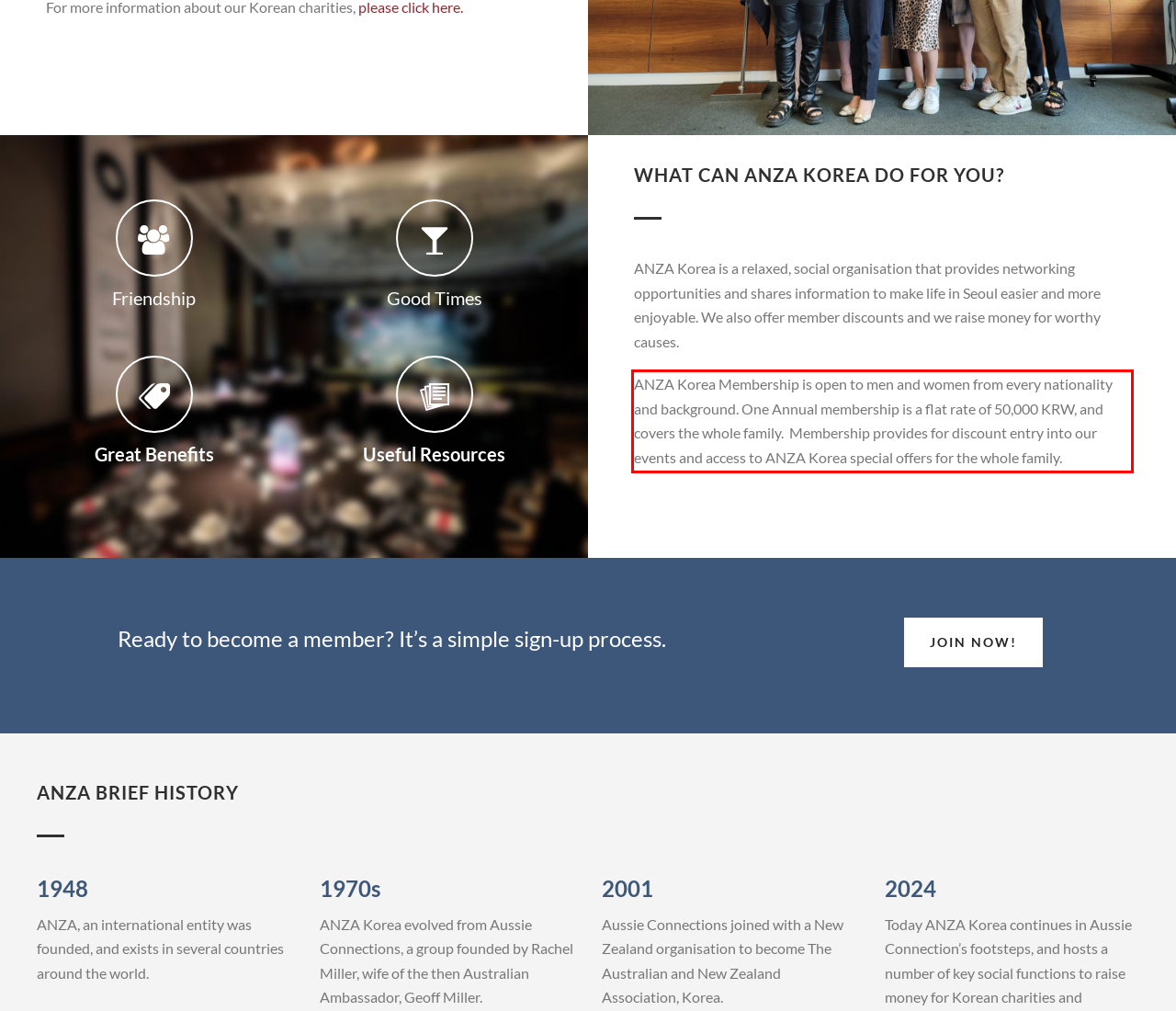Identify the text within the red bounding box on the webpage screenshot and generate the extracted text content.

ANZA Korea Membership is open to men and women from every nationality and background. One Annual membership is a flat rate of 50,000 KRW, and covers the whole family. Membership provides for discount entry into our events and access to ANZA Korea special offers for the whole family.